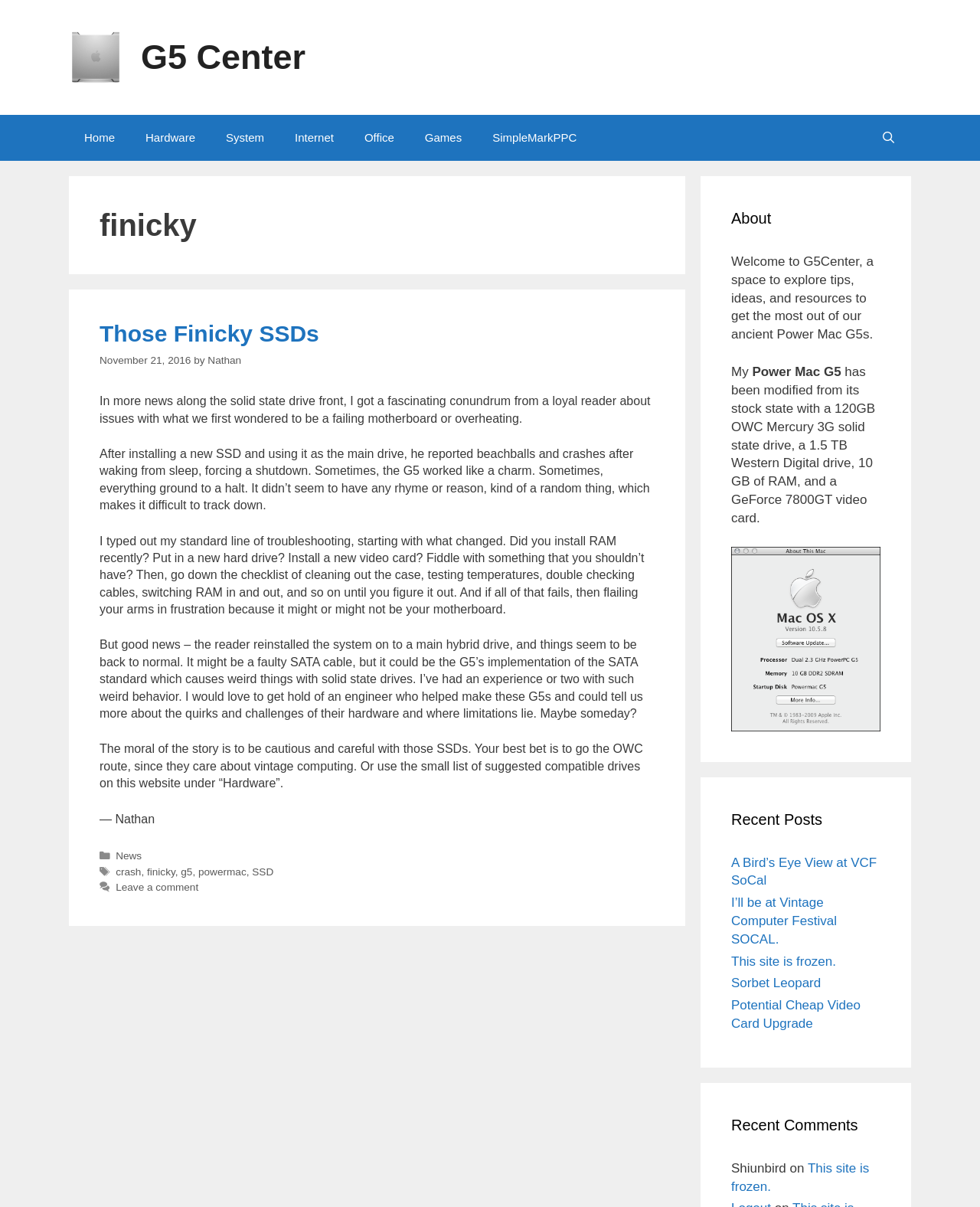Provide a thorough description of this webpage.

The webpage is titled "finicky – G5 Center" and has a banner at the top with a link to "G5 Center" and an image of the same name. Below the banner is a primary navigation menu with links to "Home", "Hardware", "System", "Internet", "Office", "Games", "SimpleMarkPPC", and "Open Search Bar".

The main content area is divided into two sections. On the left, there is a header with the title "finicky" and an article with a heading "Those Finicky SSDs". The article discusses issues with solid-state drives (SSDs) on Power Mac G5s, including a reader's experience with a faulty SATA cable and the importance of being cautious when using SSDs. The article is written by Nathan and includes a timestamp of November 21, 2016.

On the right, there are three complementary sections. The first section has a heading "About" and provides a brief introduction to the G5Center website, which is dedicated to exploring tips, ideas, and resources for getting the most out of ancient Power Mac G5s. The section also includes a description of the author's modified Power Mac G5 and an image of the system.

The second section has a heading "Recent Posts" and lists five recent articles, including "A Bird’s Eye View at VCF SoCal", "I’ll be at Vintage Computer Festival SOCAL", "This site is frozen", "Sorbet Leopard", and "Potential Cheap Video Card Upgrade".

The third section has a heading "Recent Comments" and lists one recent comment from "Shiunbird" on the article "This site is frozen".